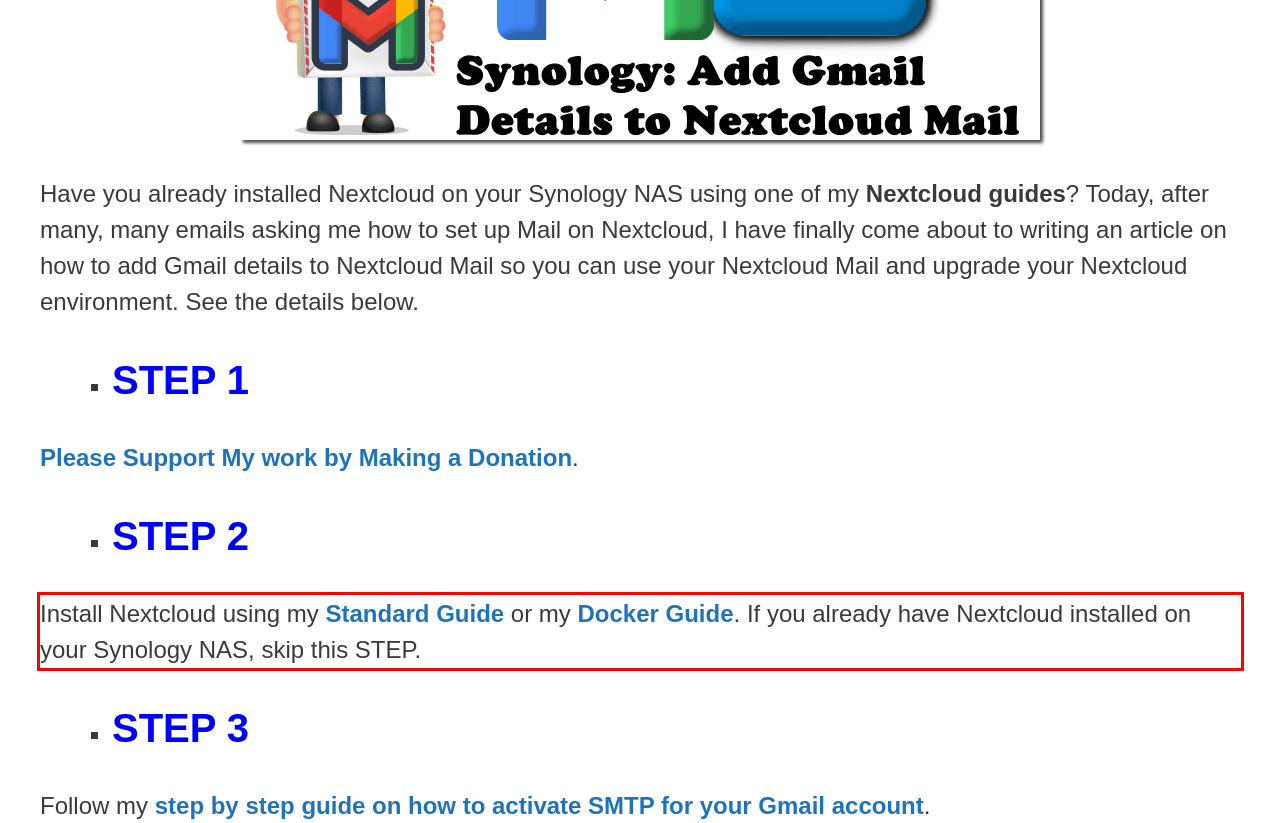Given a webpage screenshot with a red bounding box, perform OCR to read and deliver the text enclosed by the red bounding box.

Install Nextcloud using my Standard Guide or my Docker Guide. If you already have Nextcloud installed on your Synology NAS, skip this STEP.